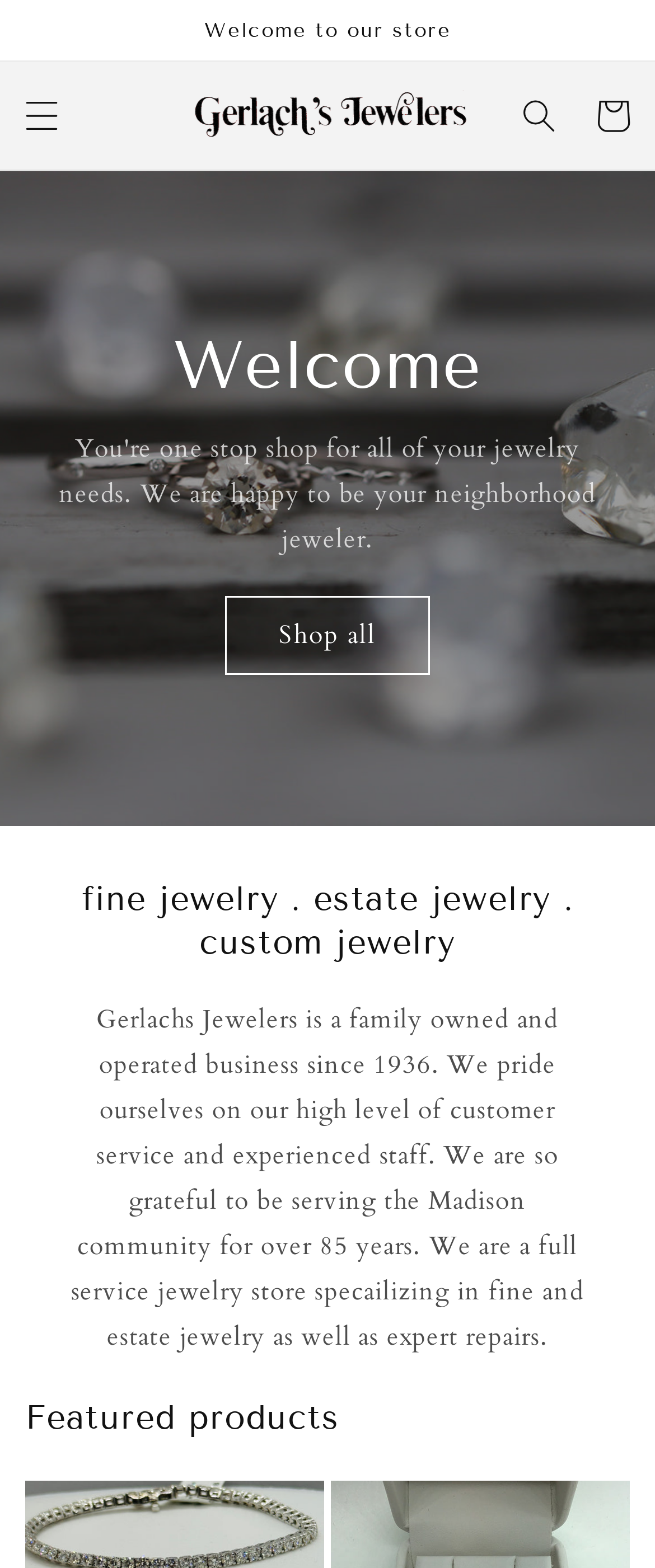Generate a comprehensive description of the contents of the webpage.

The webpage is about Gerlach's Jewelers, a family-owned business that has been operating for over 85 years. At the top of the page, there is an announcement section with a brief welcome message. Below this, there is a menu button on the left and a search button on the right. The company's logo, "Gerlachs Jewelers", is prominently displayed in the center, with a link to the website's homepage.

Below the logo, there is a large image that spans the entire width of the page. This image is likely a showcase of the company's products or services.

The main content of the page is divided into sections. The first section is headed "Welcome" and contains a brief introduction to the company, highlighting its commitment to customer service and experienced staff. There is also a link to "Shop all" products.

The next section is headed "Fine jewelry. Estate jewelry. Custom jewelry" and appears to be a showcase of the company's specialties. Below this, there is a lengthy paragraph of text that provides more information about the company's history, services, and expertise.

Finally, at the bottom of the page, there is a section headed "Featured products", which likely showcases some of the company's popular or recommended items.